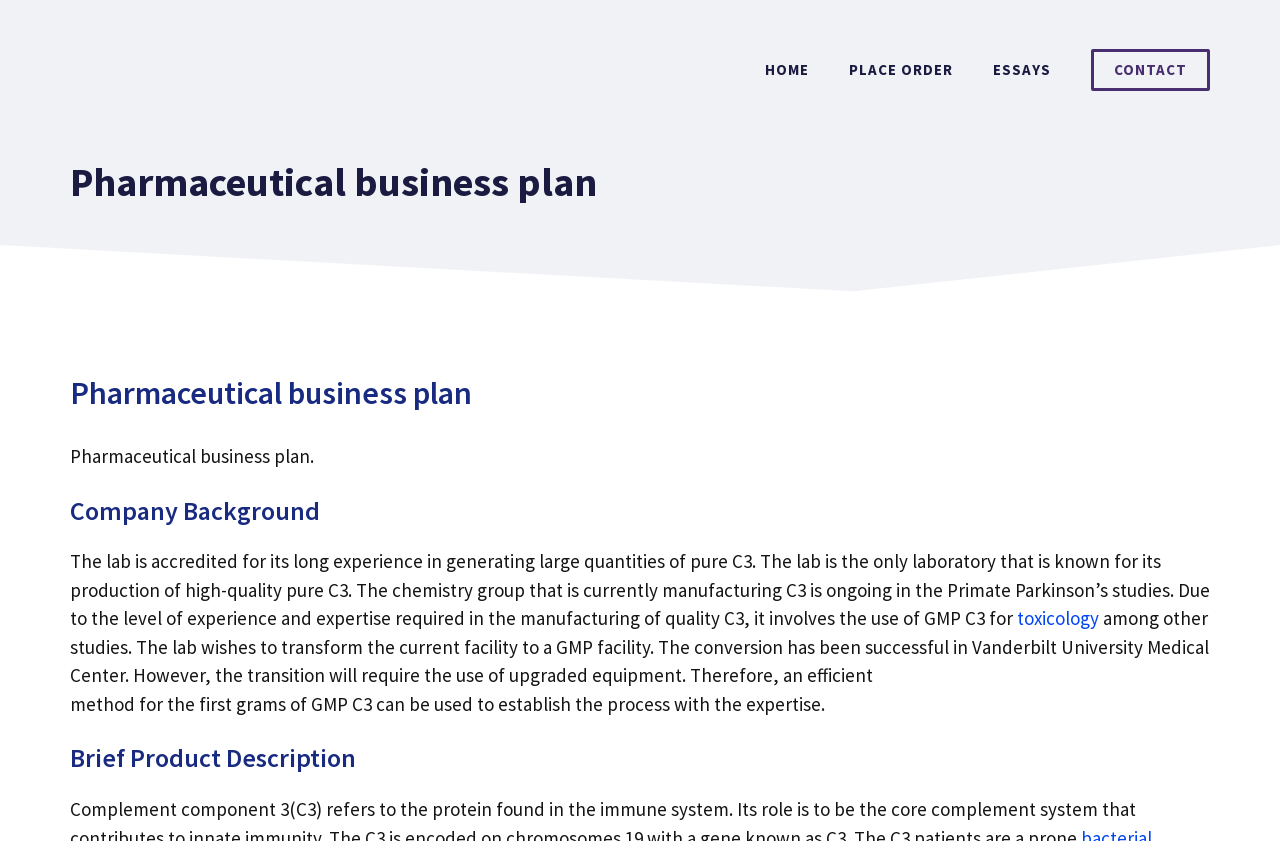What is the current facility being transformed into?
Using the image, give a concise answer in the form of a single word or short phrase.

GMP facility